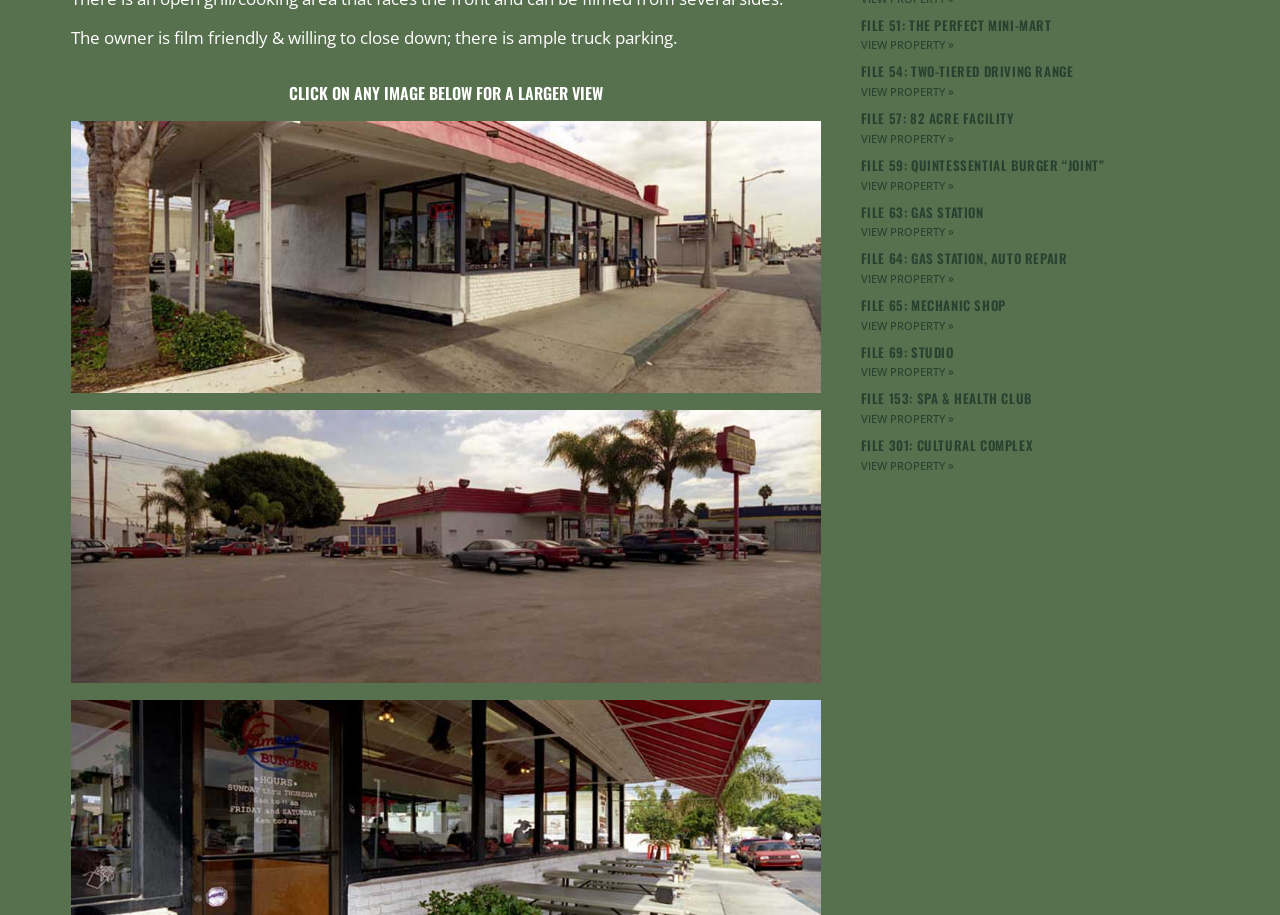Find the UI element described as: "File 65: Mechanic Shop" and predict its bounding box coordinates. Ensure the coordinates are four float numbers between 0 and 1, [left, top, right, bottom].

[0.672, 0.322, 0.786, 0.344]